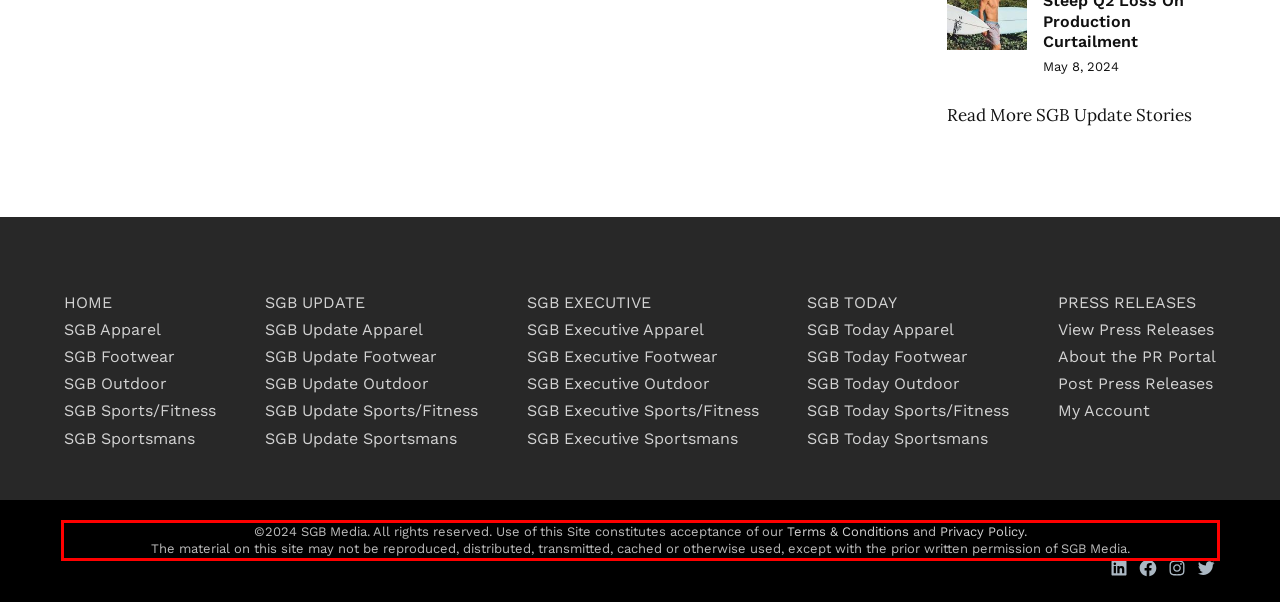Please look at the screenshot provided and find the red bounding box. Extract the text content contained within this bounding box.

©2024 SGB Media. All rights reserved. Use of this Site constitutes acceptance of our Terms & Conditions and Privacy Policy. The material on this site may not be reproduced, distributed, transmitted, cached or otherwise used, except with the prior written permission of SGB Media.